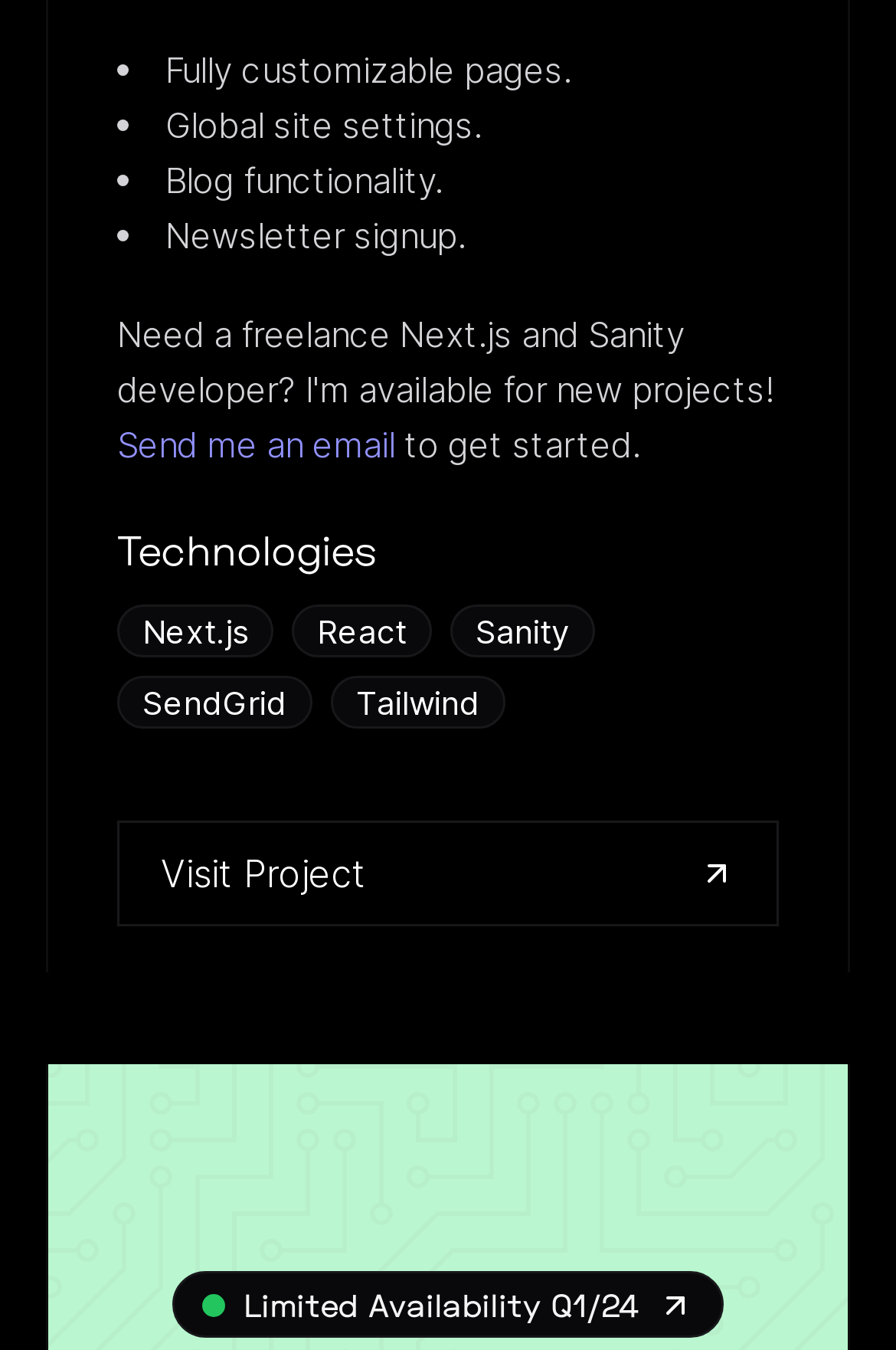What is the call-to-action for getting started?
Using the image, provide a concise answer in one word or a short phrase.

Send me an email